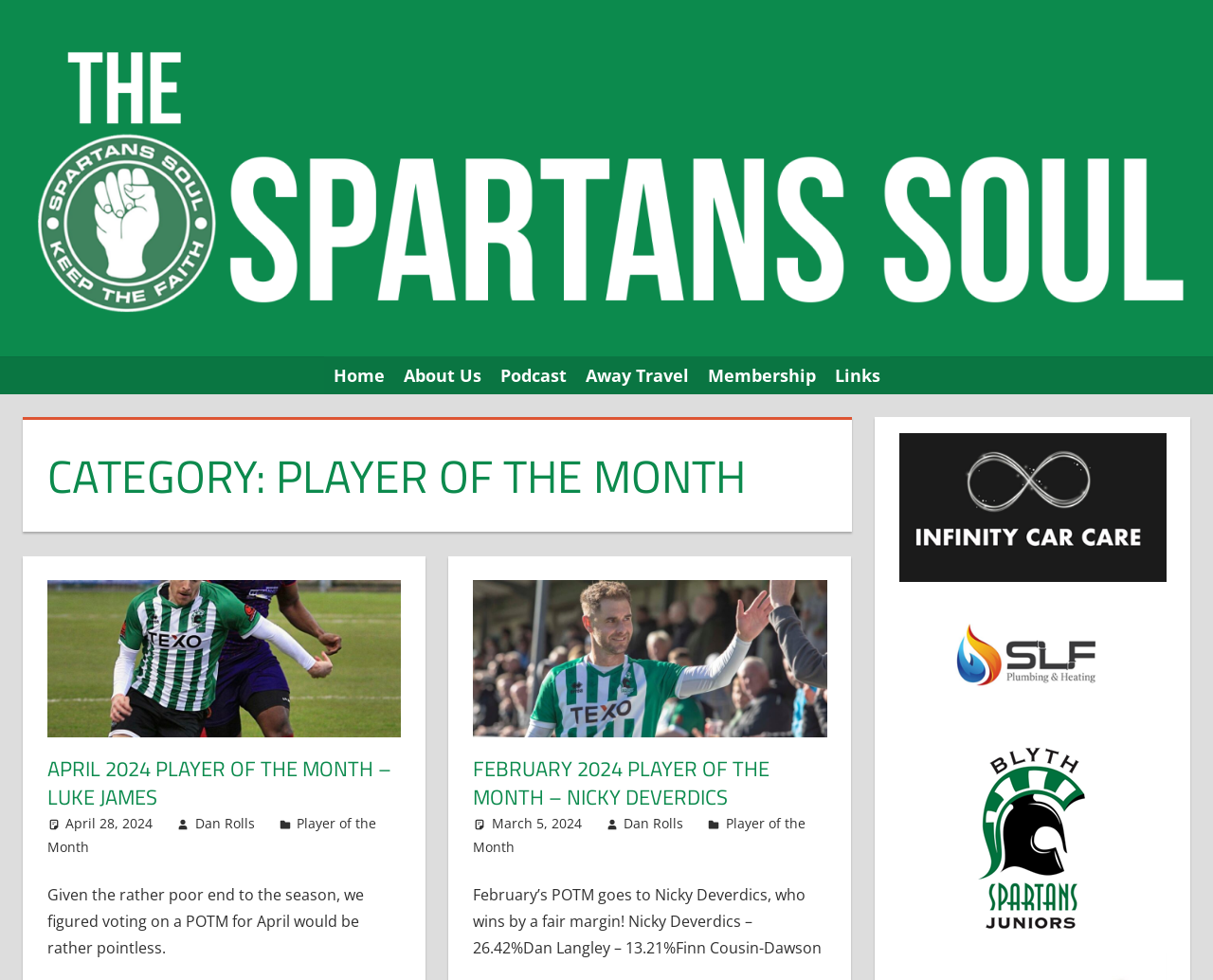Pinpoint the bounding box coordinates of the element that must be clicked to accomplish the following instruction: "Click on the image of The Spartans Soul". The coordinates should be in the format of four float numbers between 0 and 1, i.e., [left, top, right, bottom].

[0.019, 0.033, 0.981, 0.331]